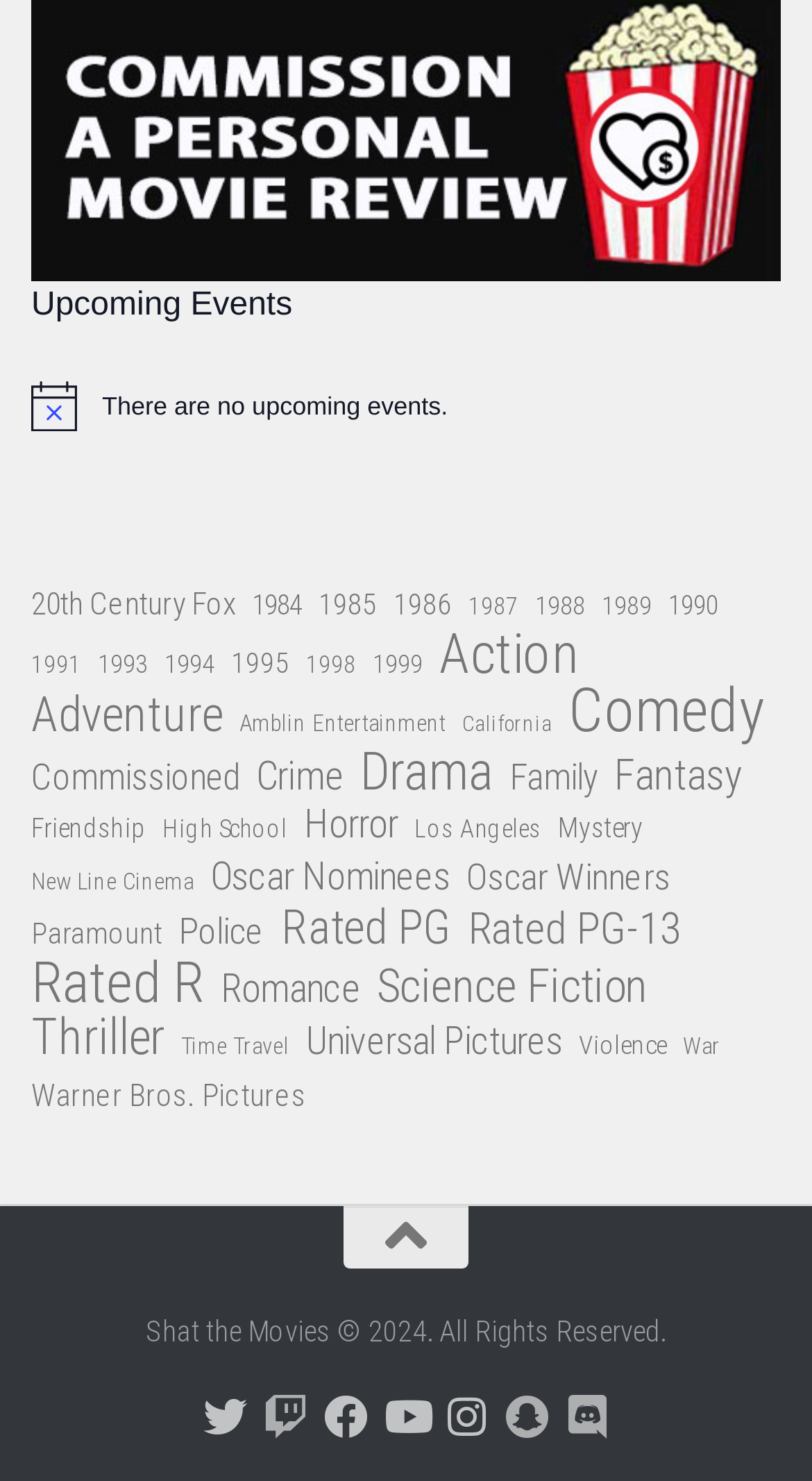Give a concise answer of one word or phrase to the question: 
What is the copyright year mentioned at the bottom of the webpage?

2024